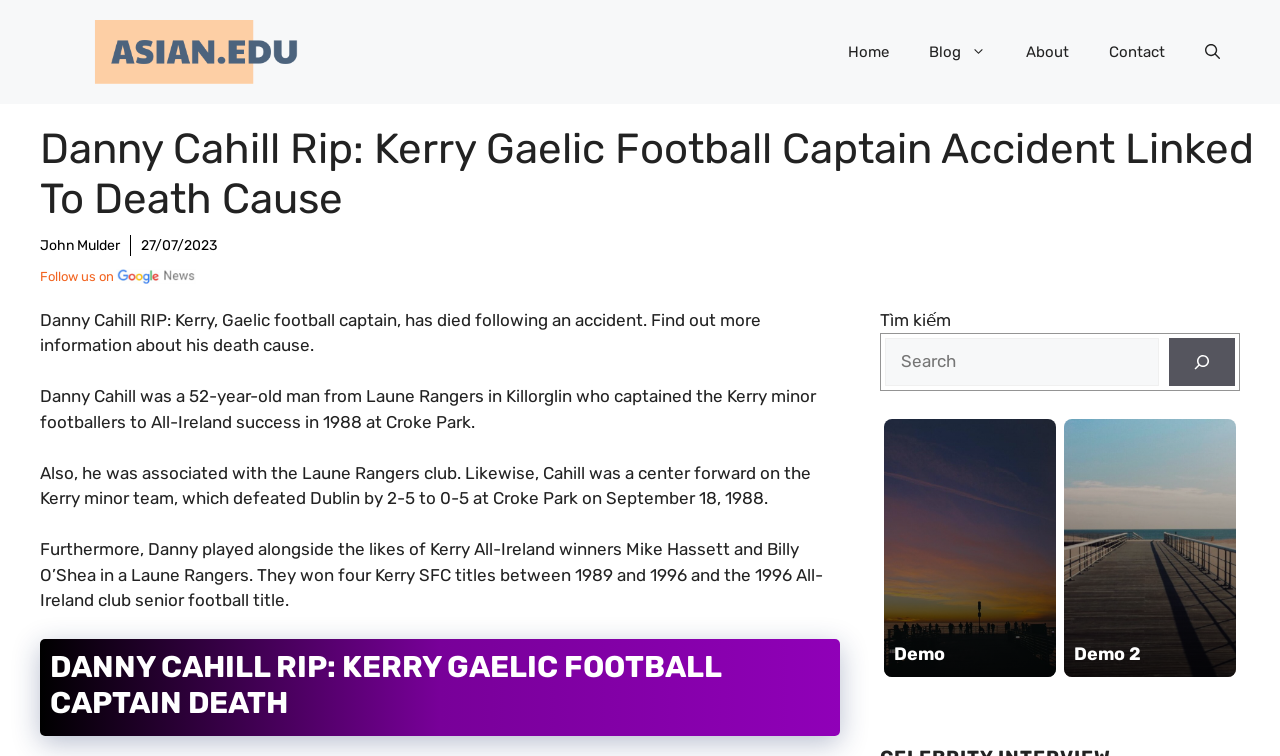What is the name of the Gaelic football captain who died?
Please provide an in-depth and detailed response to the question.

The webpage is about the death of a Gaelic football captain, and the name 'Danny Cahill' is mentioned in the heading and the text, indicating that he is the captain who died.